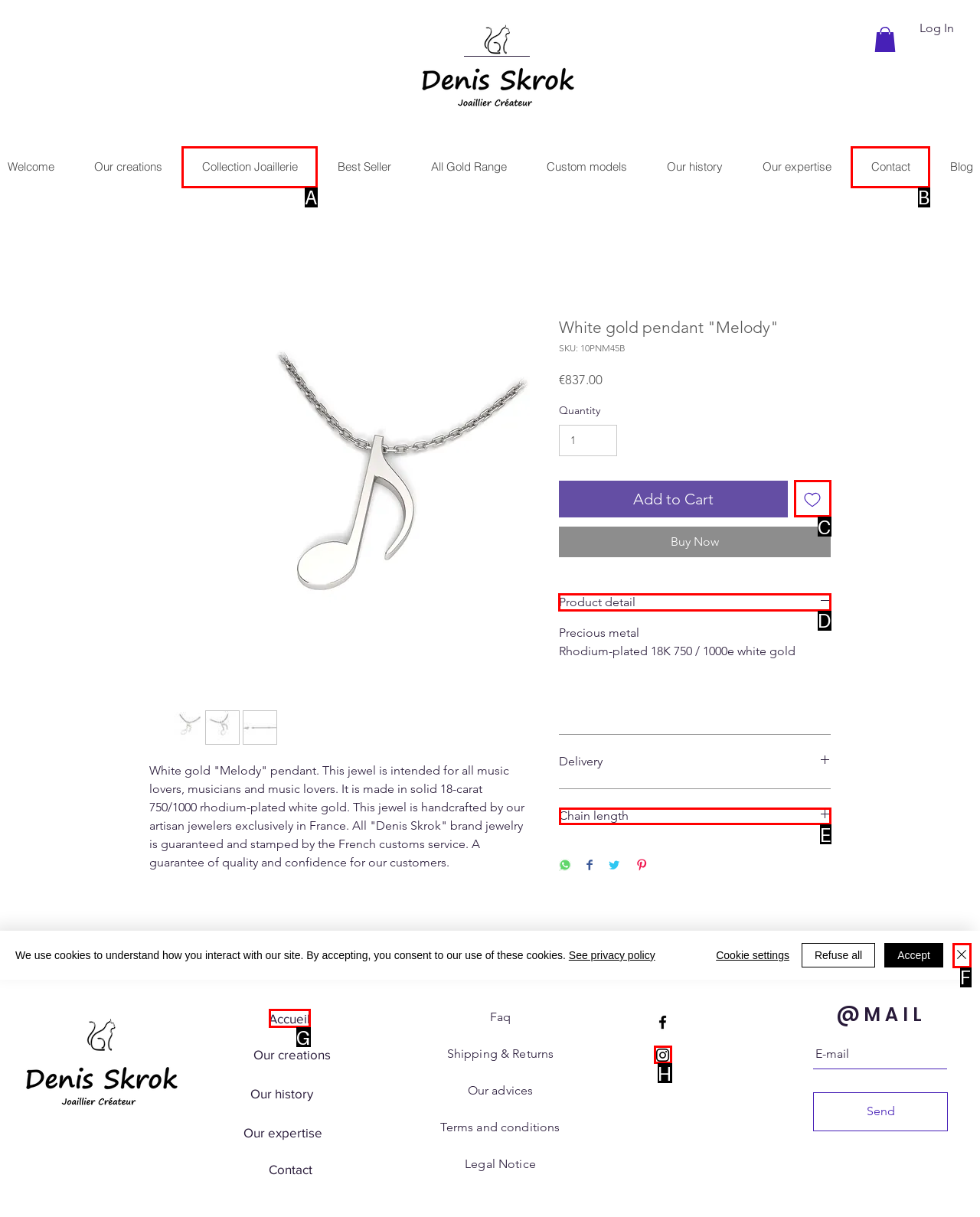Select the letter of the option that should be clicked to achieve the specified task: Click the 'Product detail' button. Respond with just the letter.

D